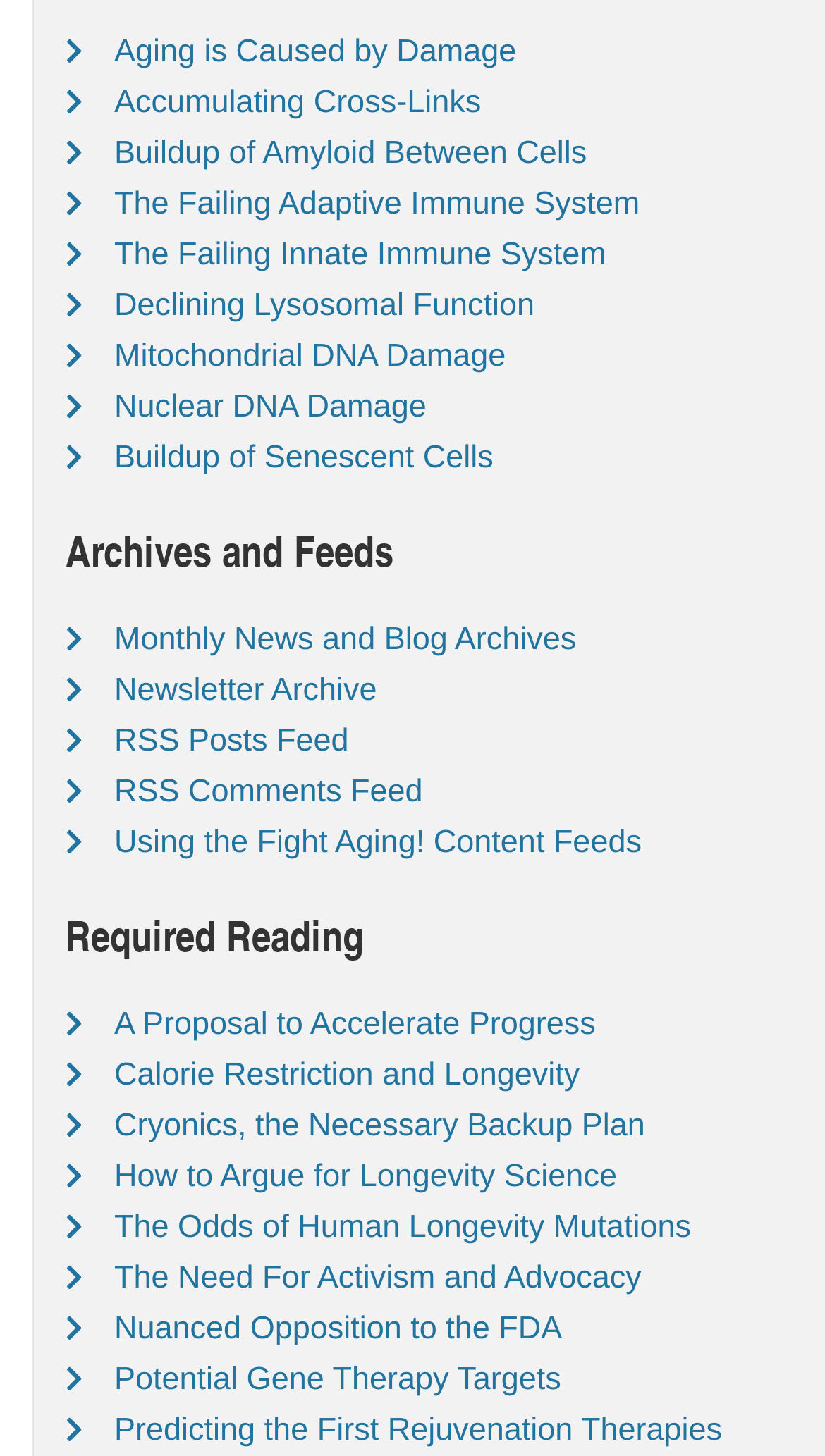Determine the bounding box coordinates of the clickable element necessary to fulfill the instruction: "Explore 'Cryonics, the Necessary Backup Plan'". Provide the coordinates as four float numbers within the 0 to 1 range, i.e., [left, top, right, bottom].

[0.138, 0.761, 0.782, 0.785]